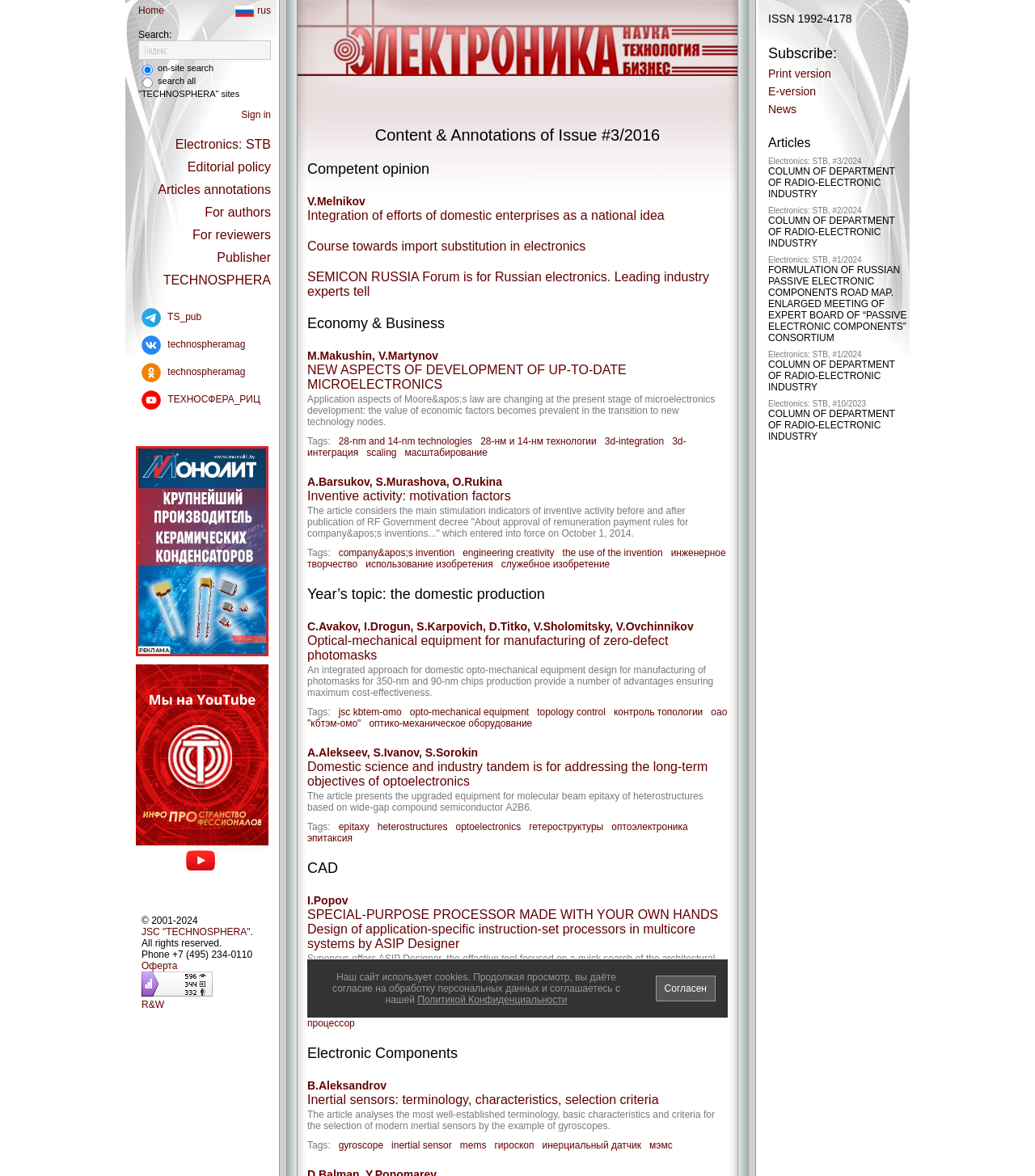Please pinpoint the bounding box coordinates for the region I should click to adhere to this instruction: "Go to Home page".

[0.134, 0.004, 0.159, 0.014]